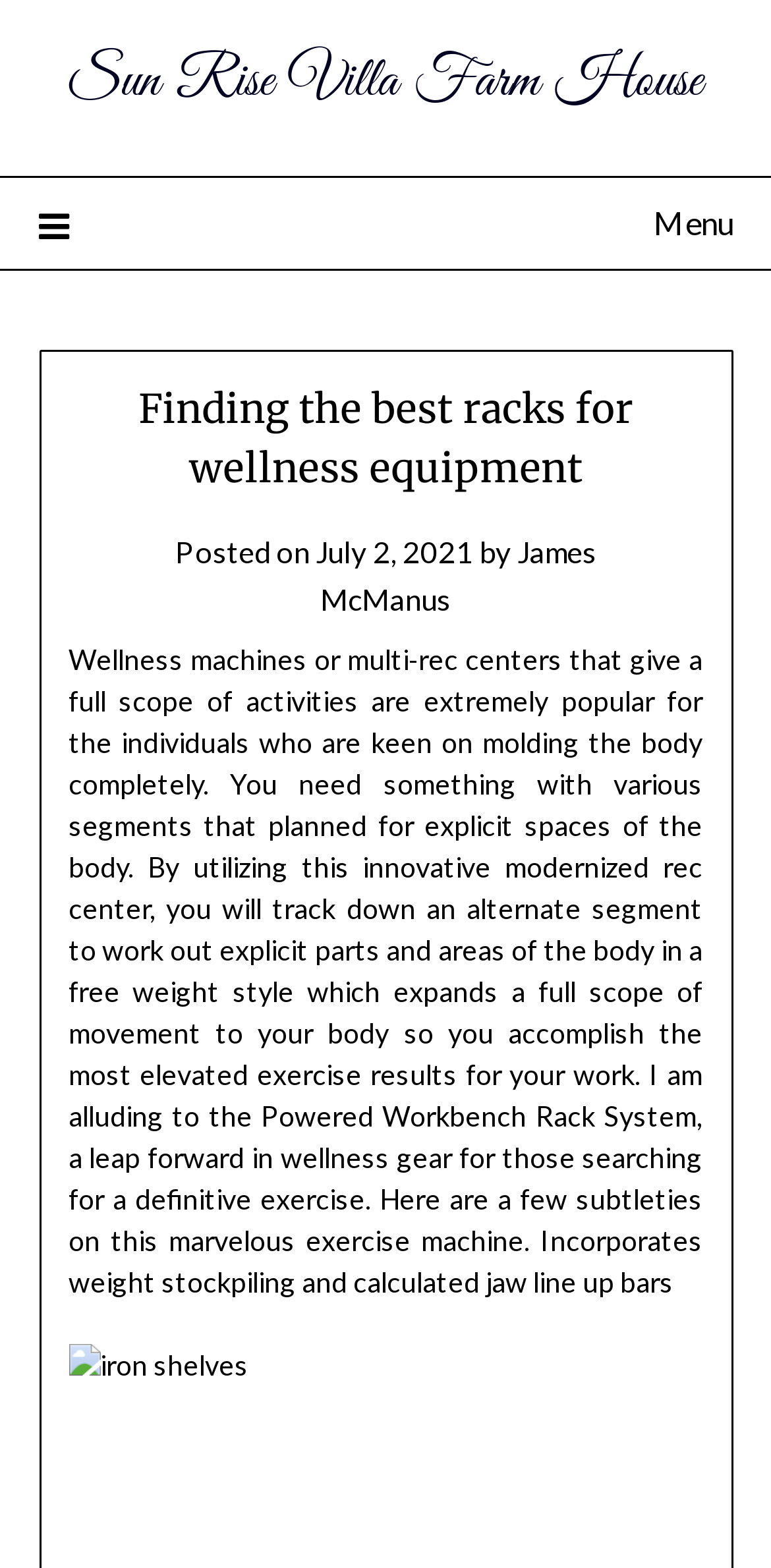Answer the question below in one word or phrase:
What type of equipment is being discussed?

wellness equipment